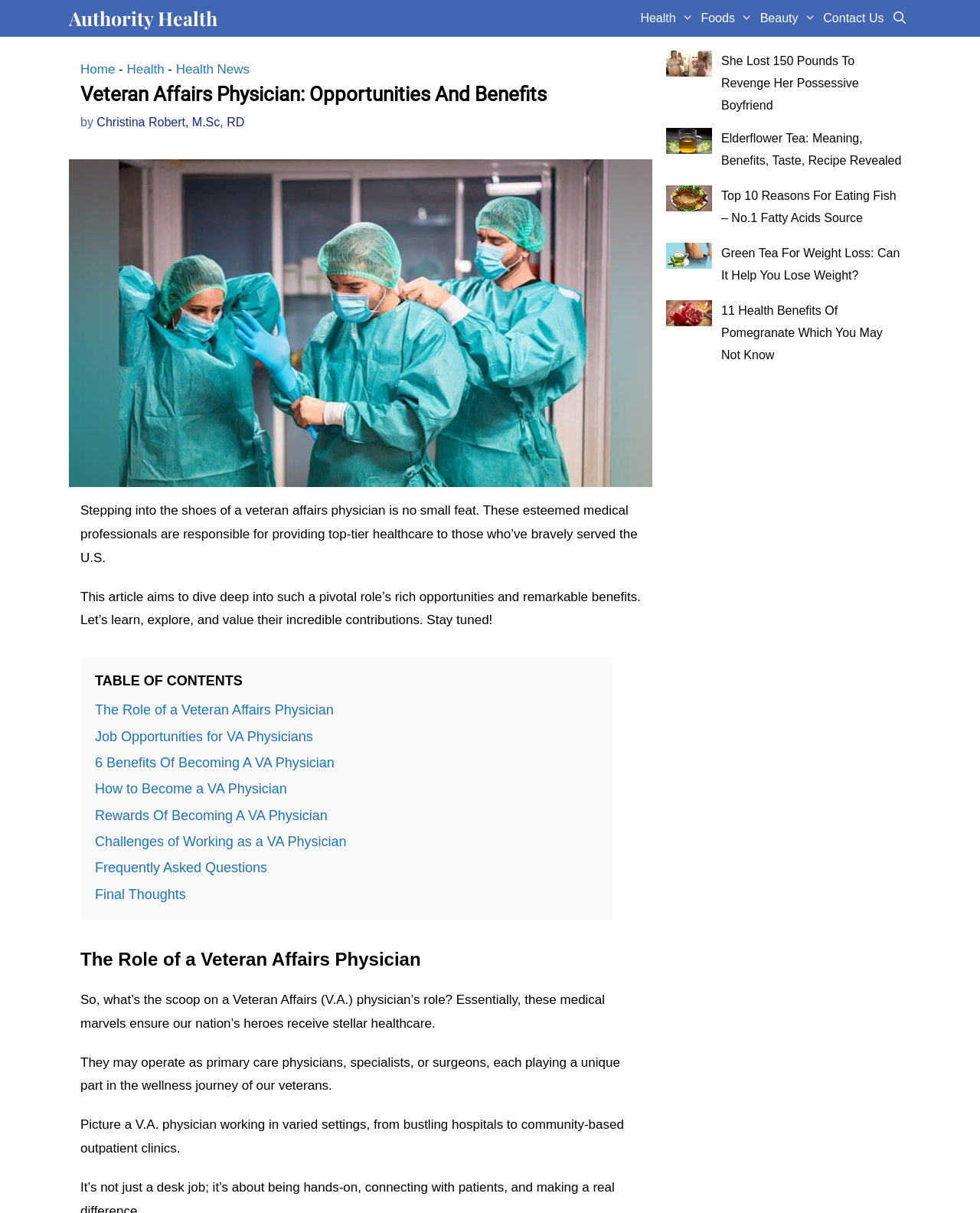What is the purpose of this article?
Please use the visual content to give a single word or phrase answer.

Explore opportunities and benefits